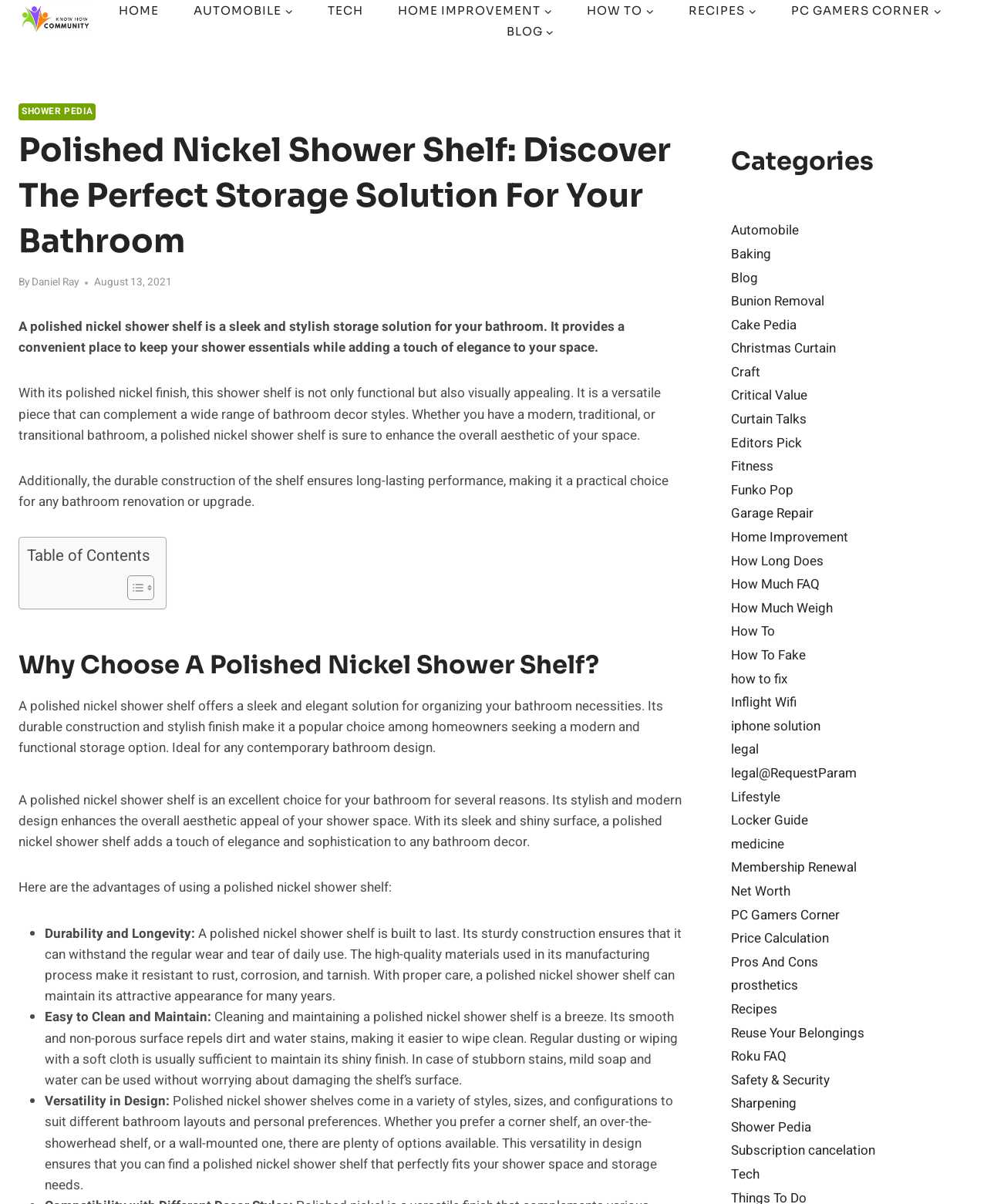Please find and report the primary heading text from the webpage.

Polished Nickel Shower Shelf: Discover The Perfect Storage Solution For Your Bathroom